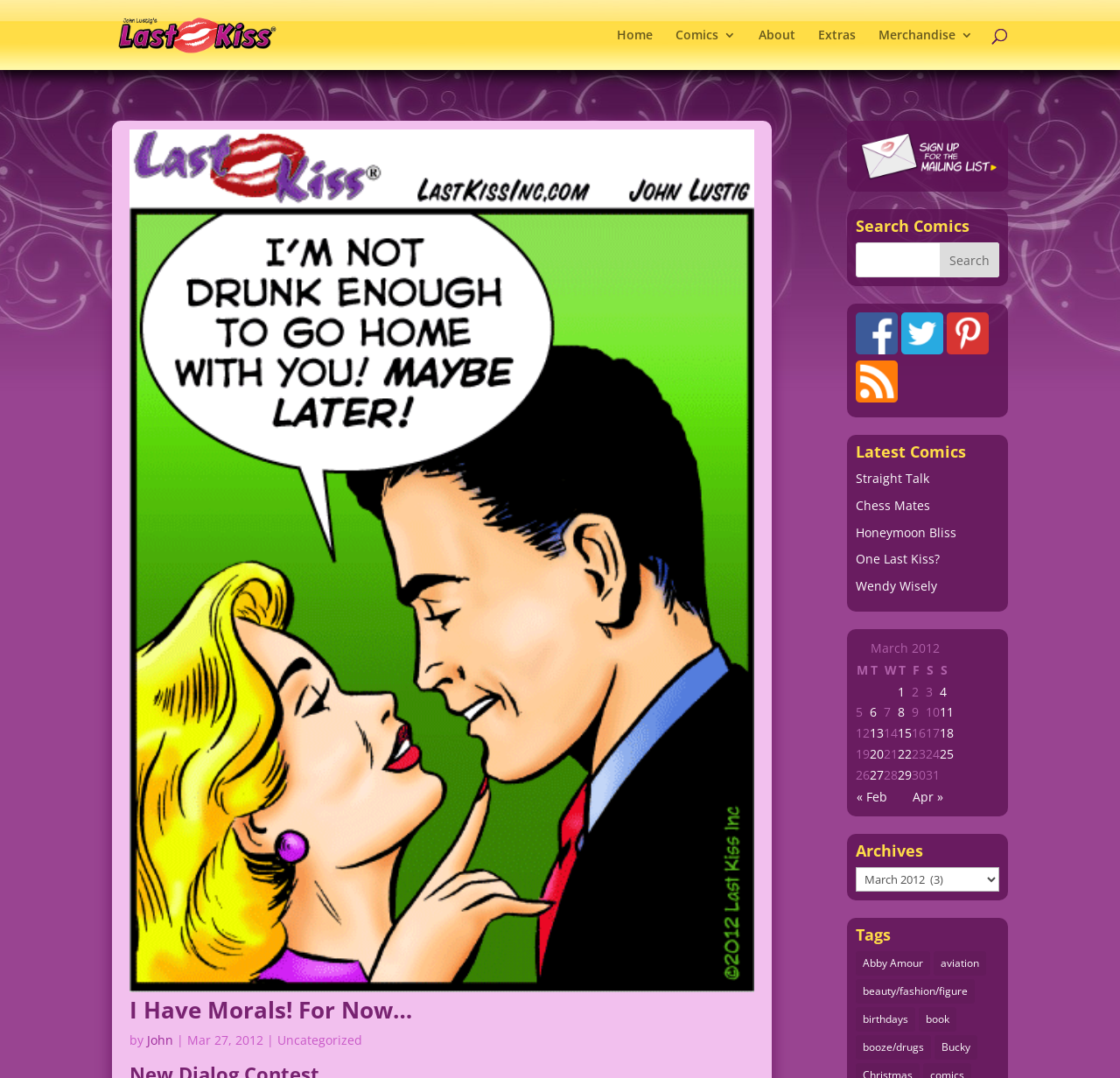Locate the bounding box coordinates of the element you need to click to accomplish the task described by this instruction: "View the latest comic 'I Have Morals! For Now…'".

[0.116, 0.908, 0.673, 0.924]